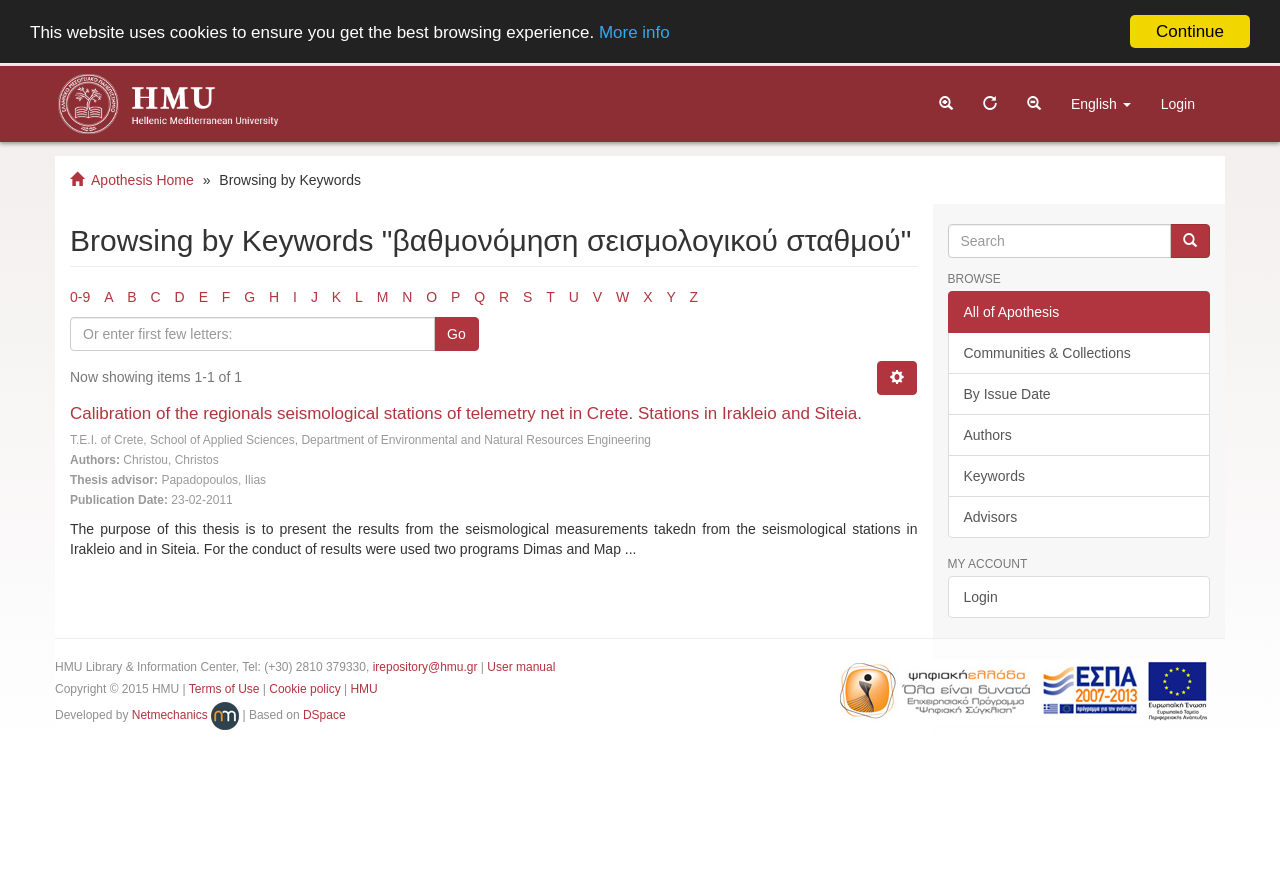Observe the image and answer the following question in detail: What is the role of Ilias Papadopoulos?

I found the information about Ilias Papadopoulos in the section 'Thesis advisor:' which suggests that he is the thesis advisor of the author Christos Christou.